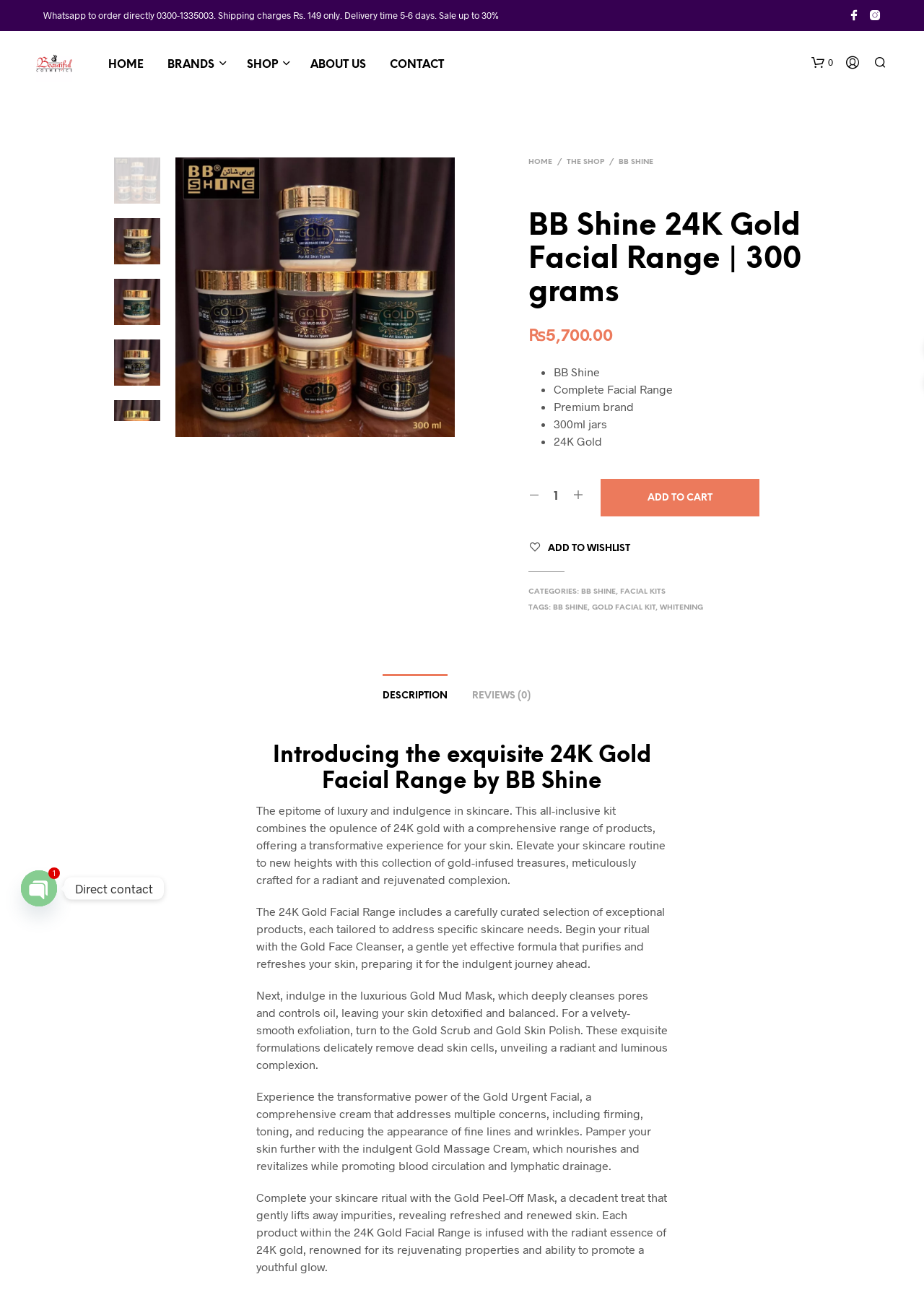Please find the bounding box coordinates of the element that you should click to achieve the following instruction: "Click the 'DESCRIPTION' link". The coordinates should be presented as four float numbers between 0 and 1: [left, top, right, bottom].

[0.414, 0.522, 0.484, 0.546]